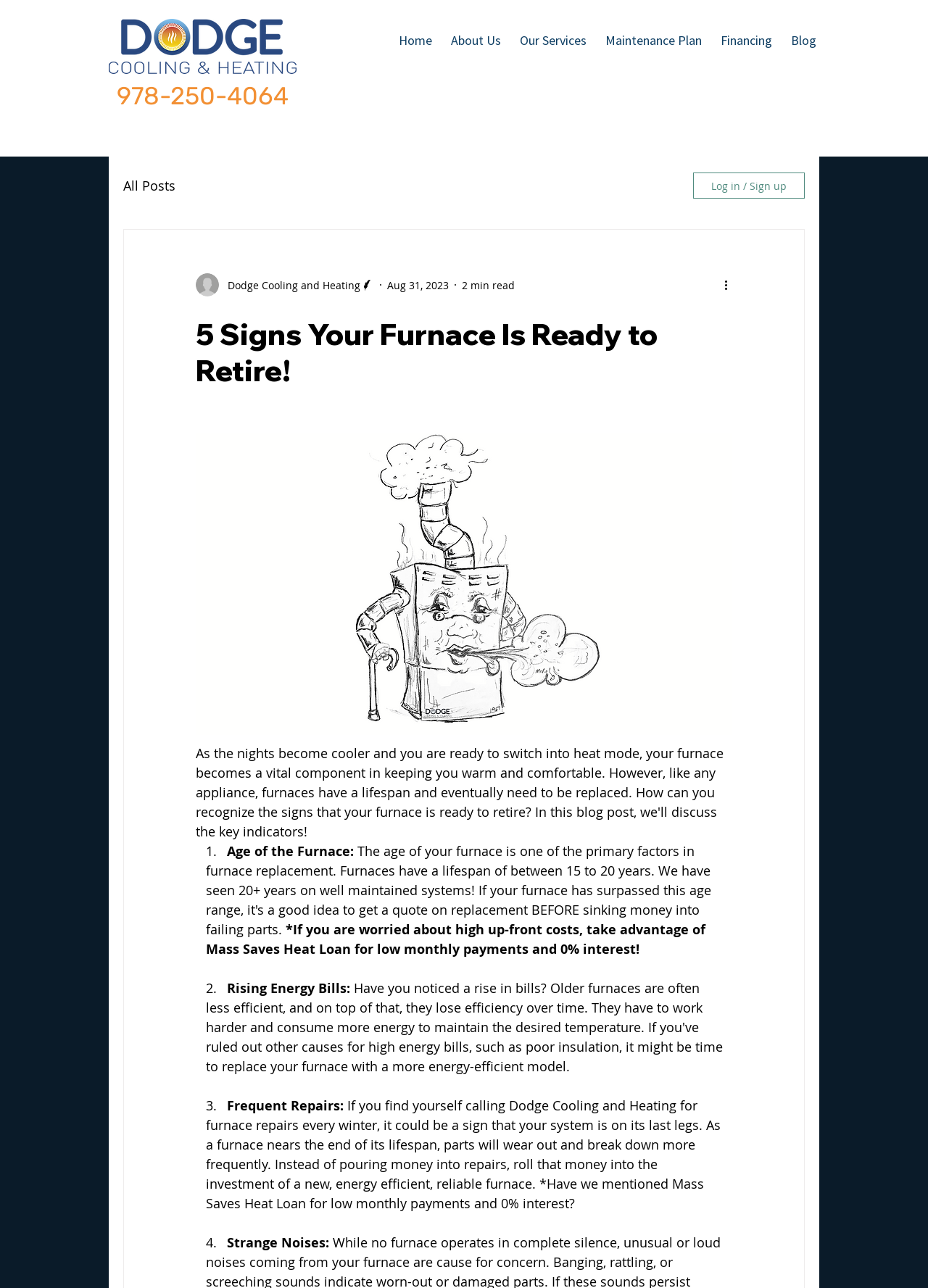Generate the text content of the main headline of the webpage.

5 Signs Your Furnace Is Ready to Retire!